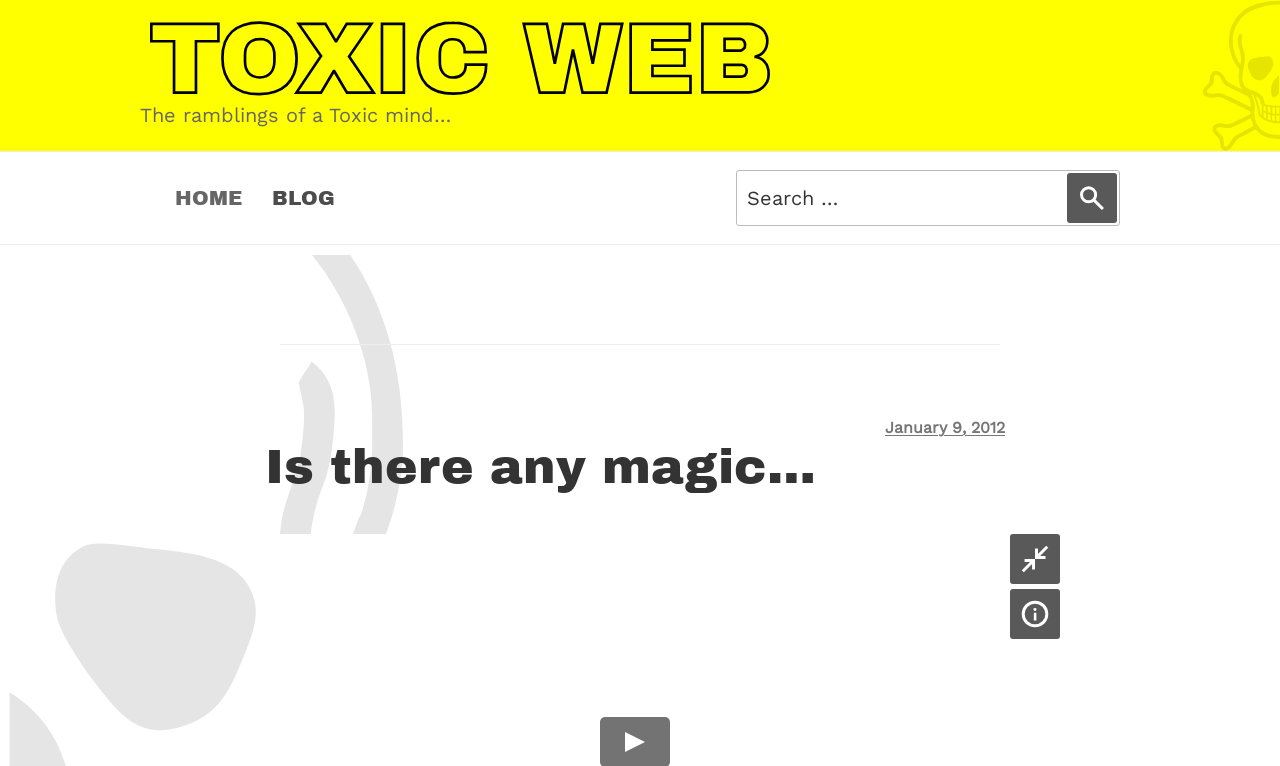Answer the question in a single word or phrase:
What is the date of the posted article?

January 9, 2012